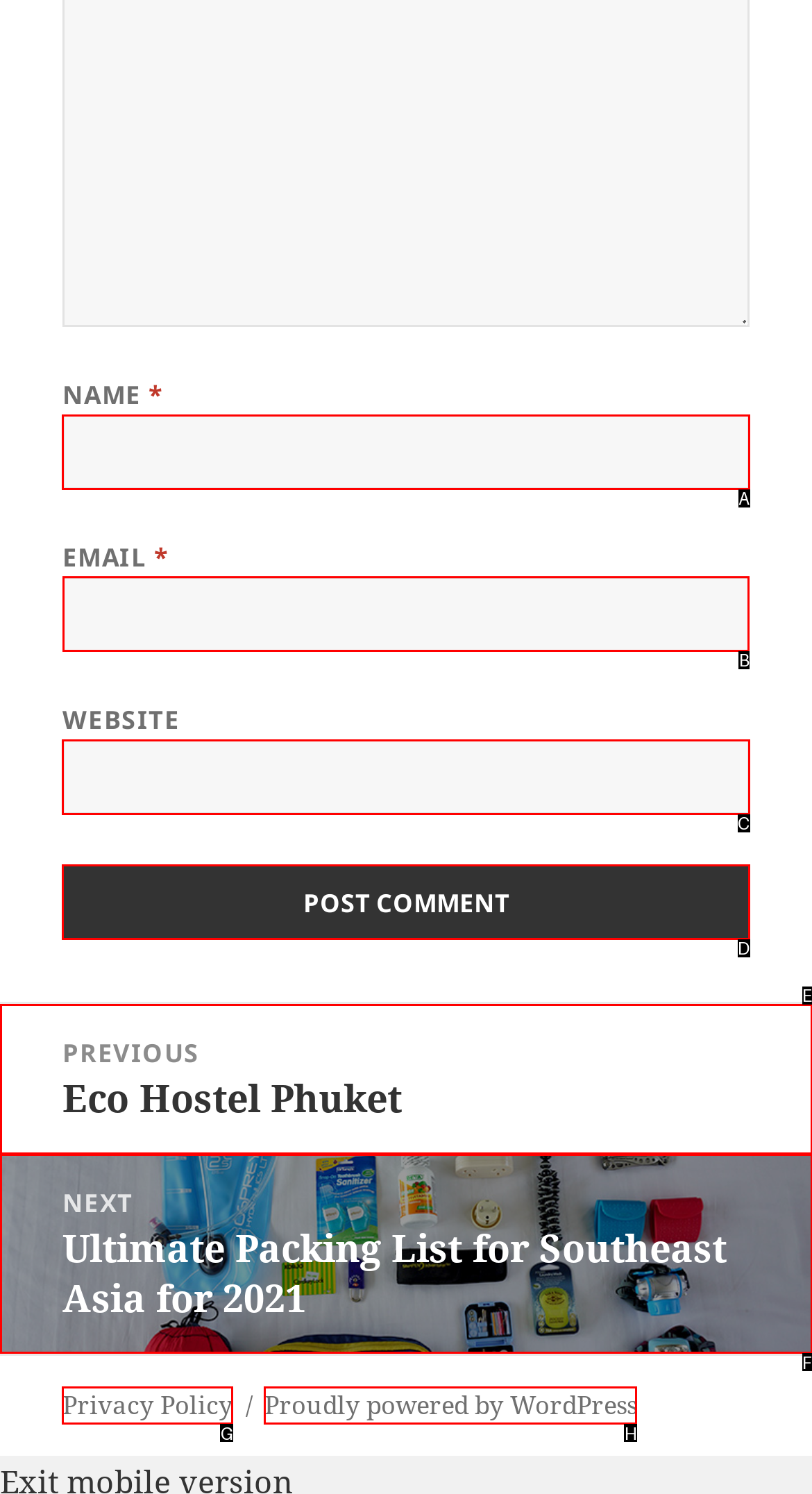Which lettered option should be clicked to achieve the task: Input your email? Choose from the given choices.

B